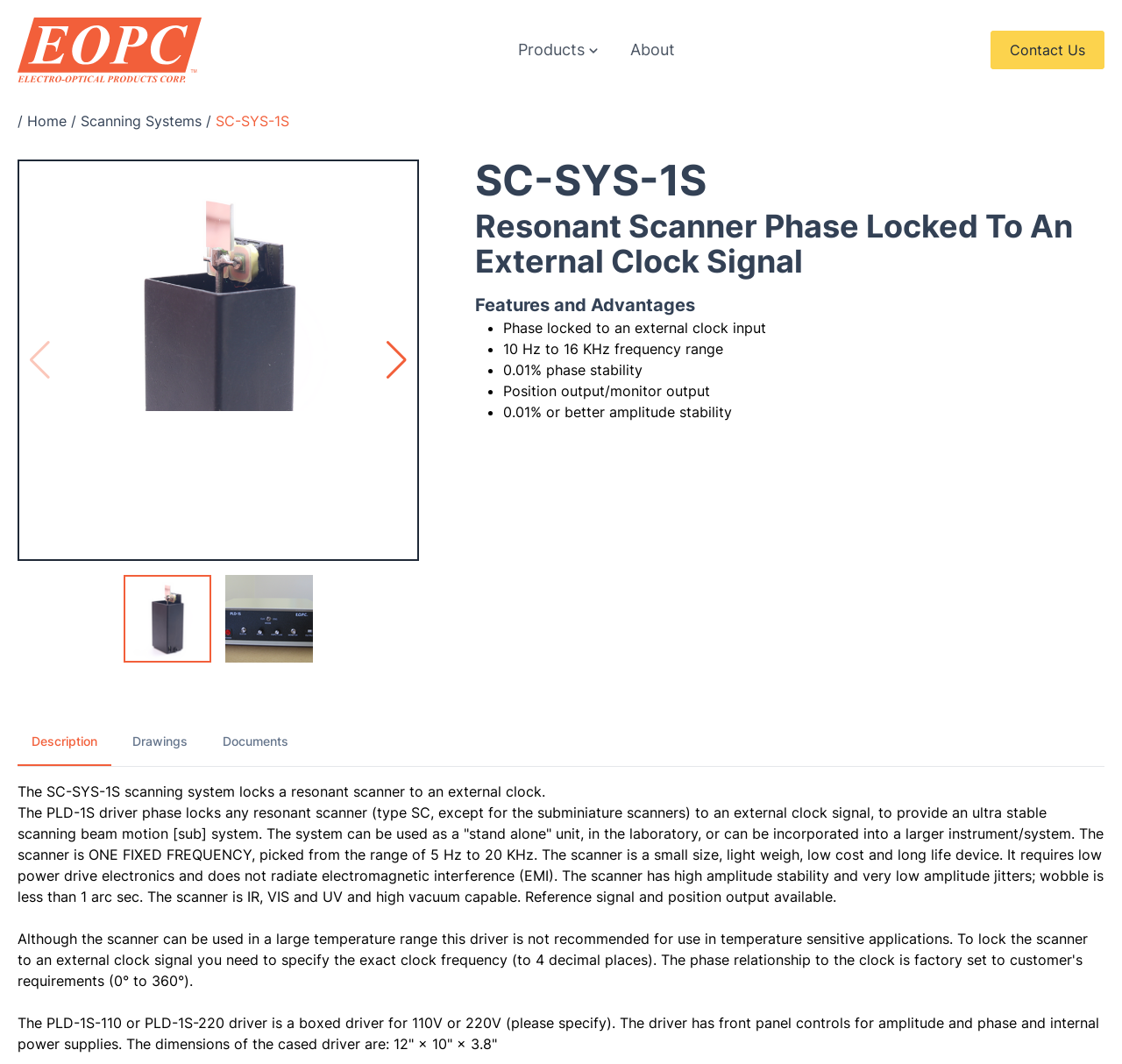What are the dimensions of the cased driver?
Based on the visual details in the image, please answer the question thoroughly.

The dimensions of the cased driver are mentioned in the text, specifically in the section describing the PLD-1S-110 or PLD-1S-220 driver, which states that the dimensions are '12" × 10" × 3.8"'.